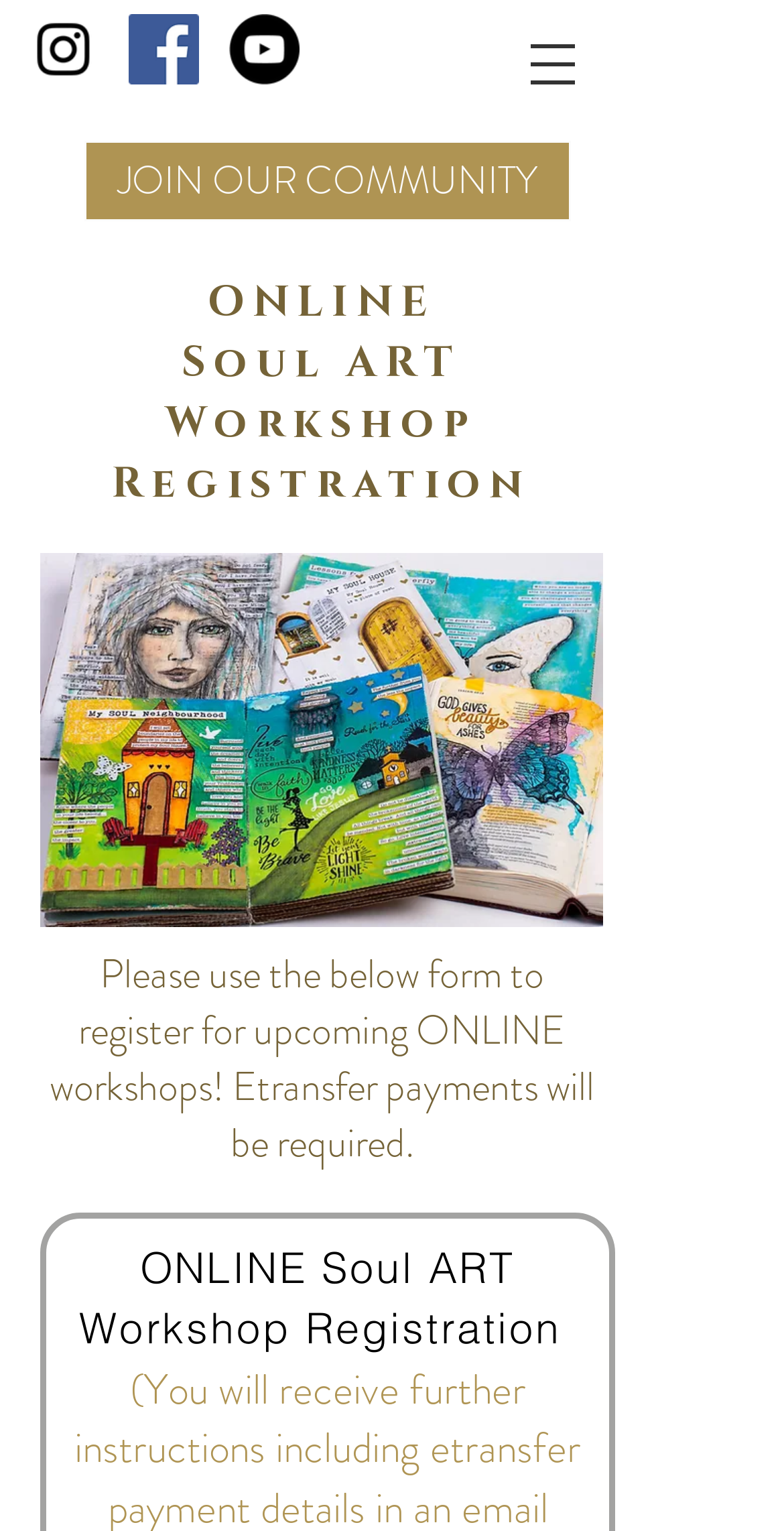Answer the following query concisely with a single word or phrase:
What is the name of the image displayed on the webpage?

Soul-ART-projects-Allison-Orthner.jpg